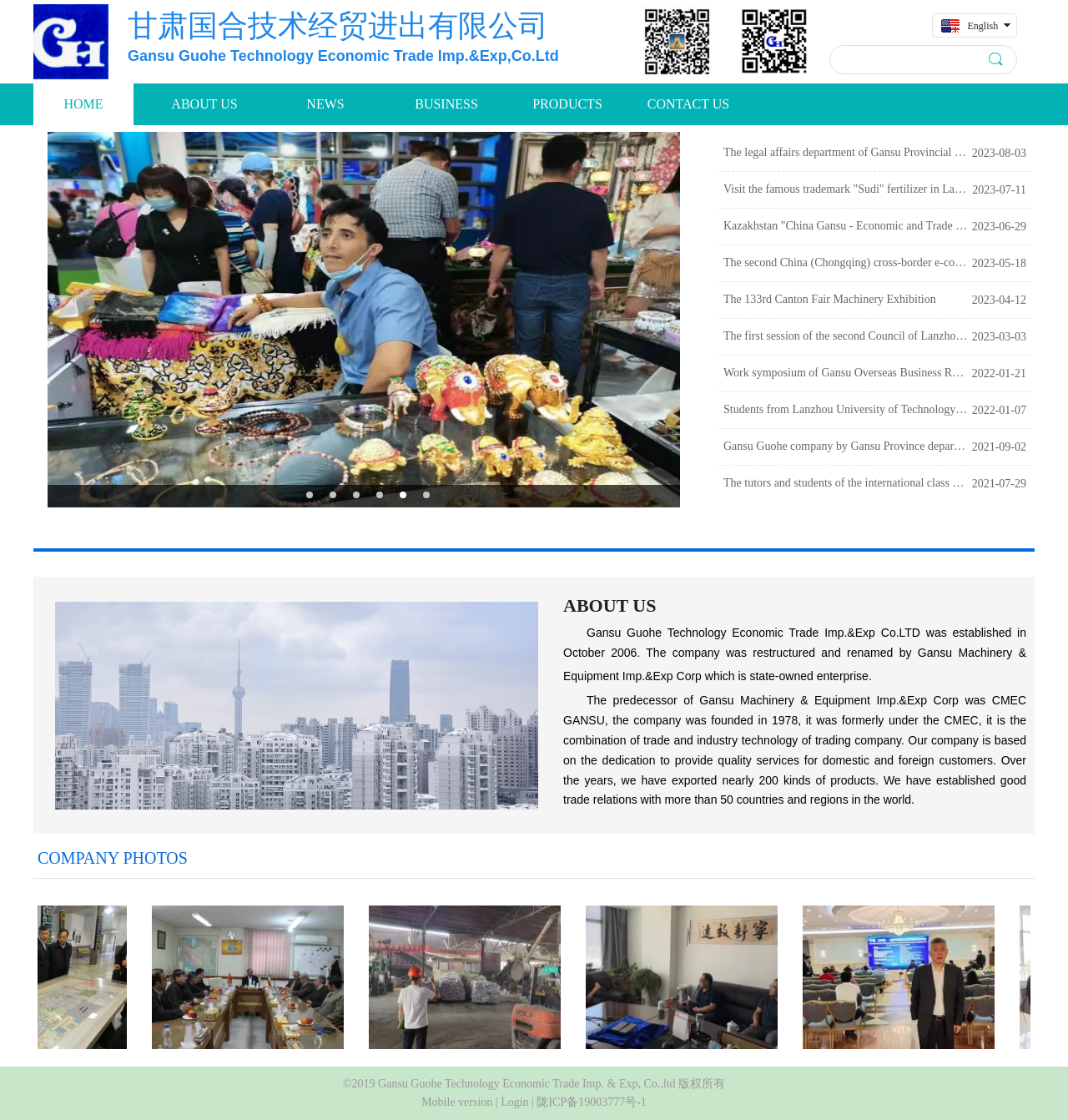Find the bounding box coordinates for the area that should be clicked to accomplish the instruction: "view Phil Taylor's page".

None